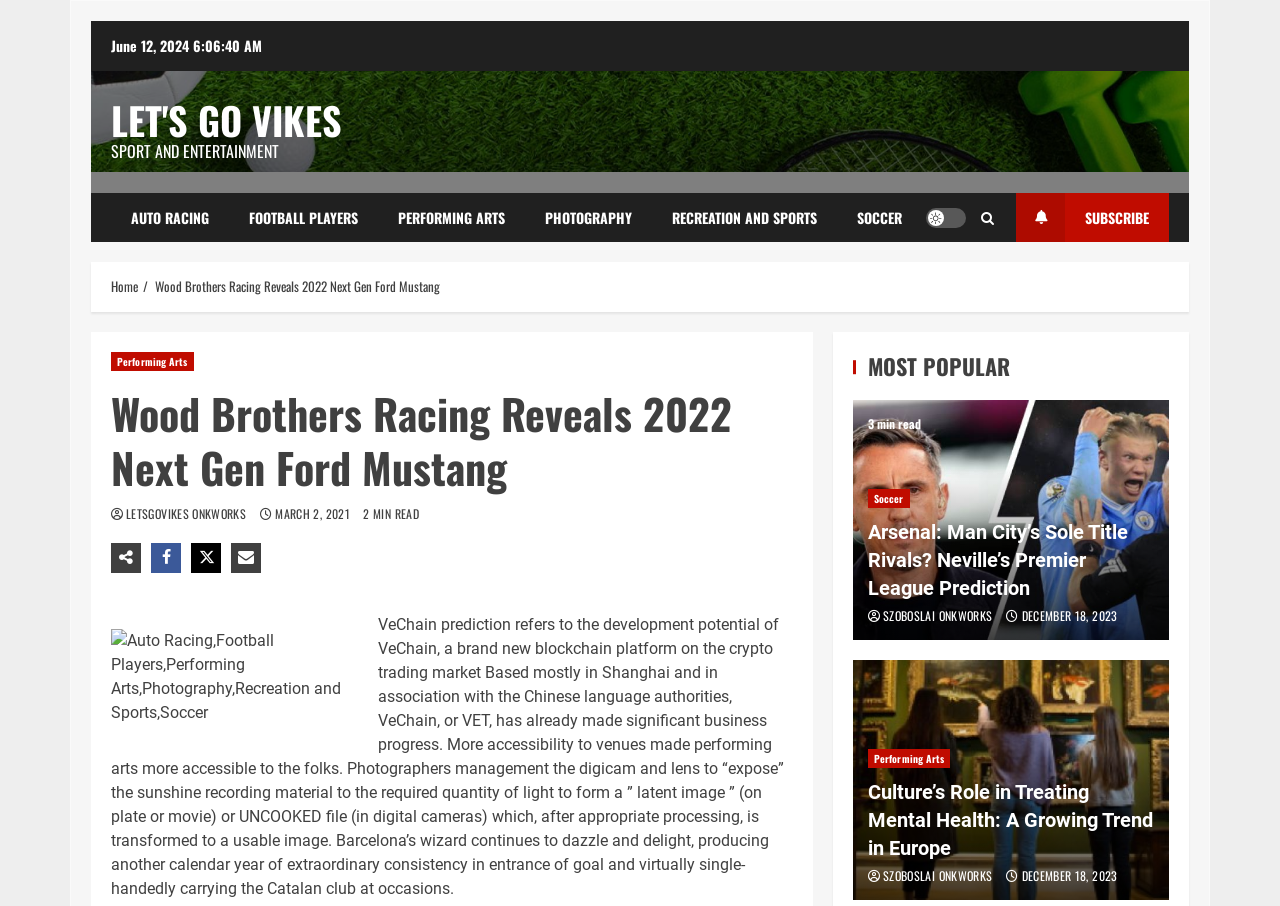How many minutes does it take to read the article 'Arsenal: Man City’s Sole Title Rivals? Neville’s Premier League Prediction'?
Craft a detailed and extensive response to the question.

I found the reading time by looking at the StaticText element with the content '3 min read' which is located near the heading 'Arsenal: Man City’s Sole Title Rivals? Neville’s Premier League Prediction'.